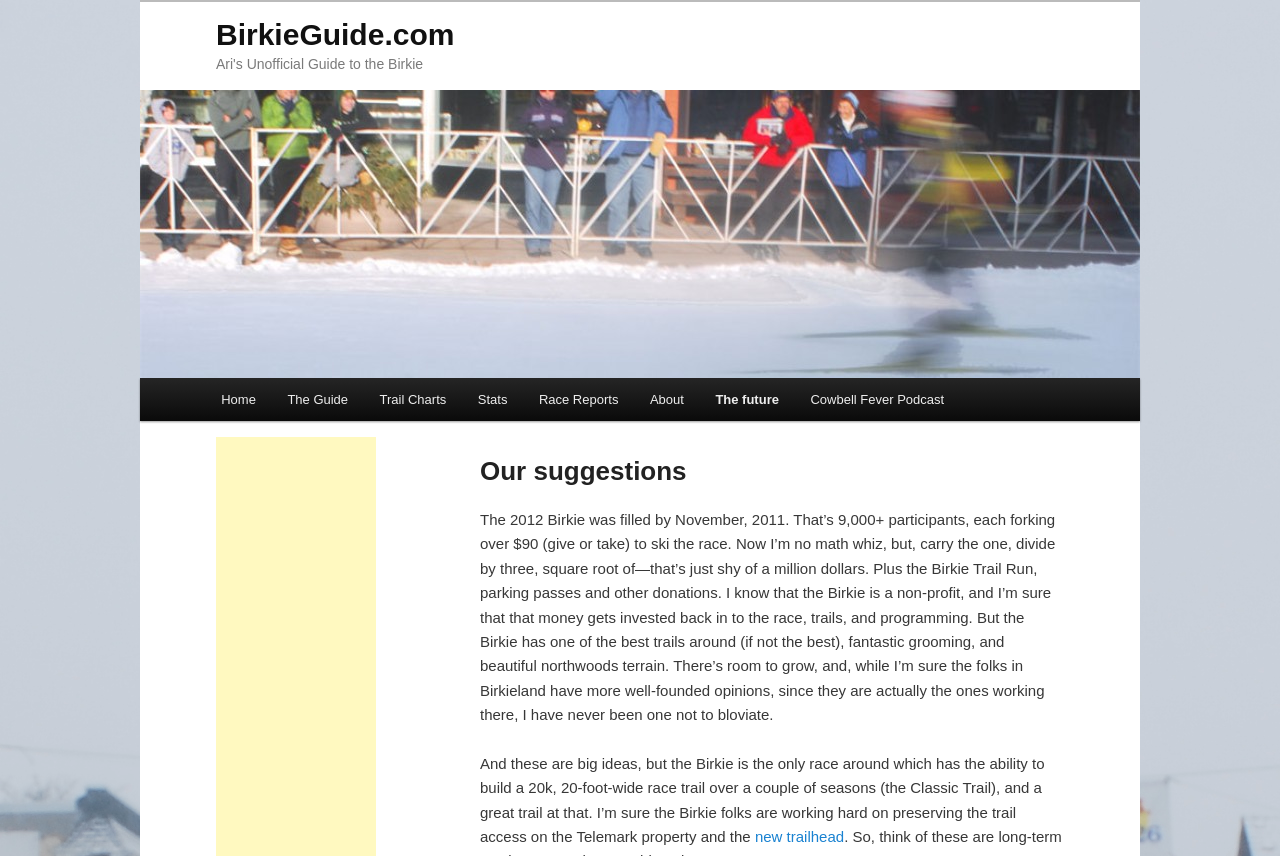What is the topic of the article?
Please answer the question with a single word or phrase, referencing the image.

Birkie race and trail